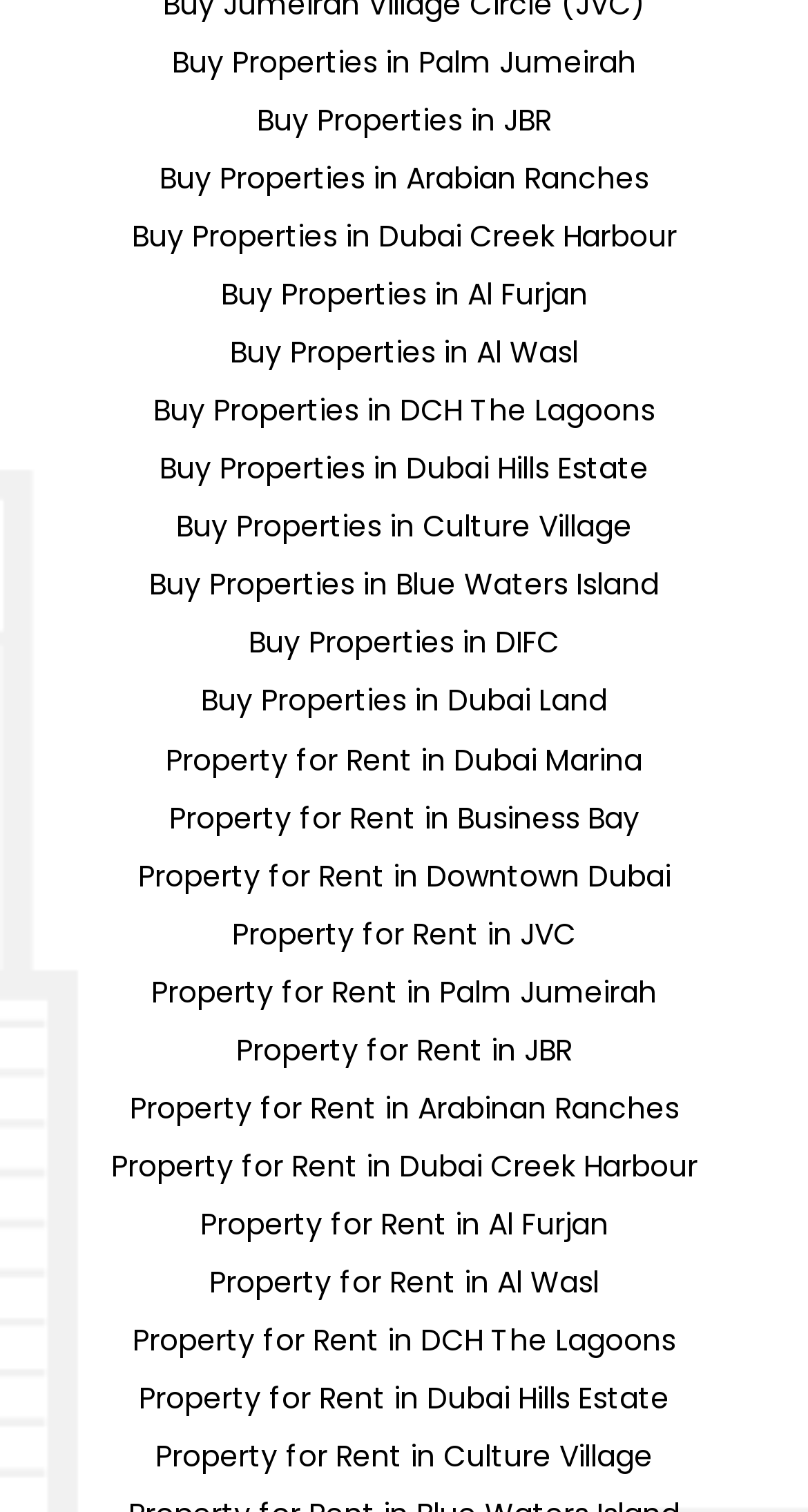Please locate the bounding box coordinates of the region I need to click to follow this instruction: "Buy properties in Palm Jumeirah".

[0.026, 0.021, 0.974, 0.06]